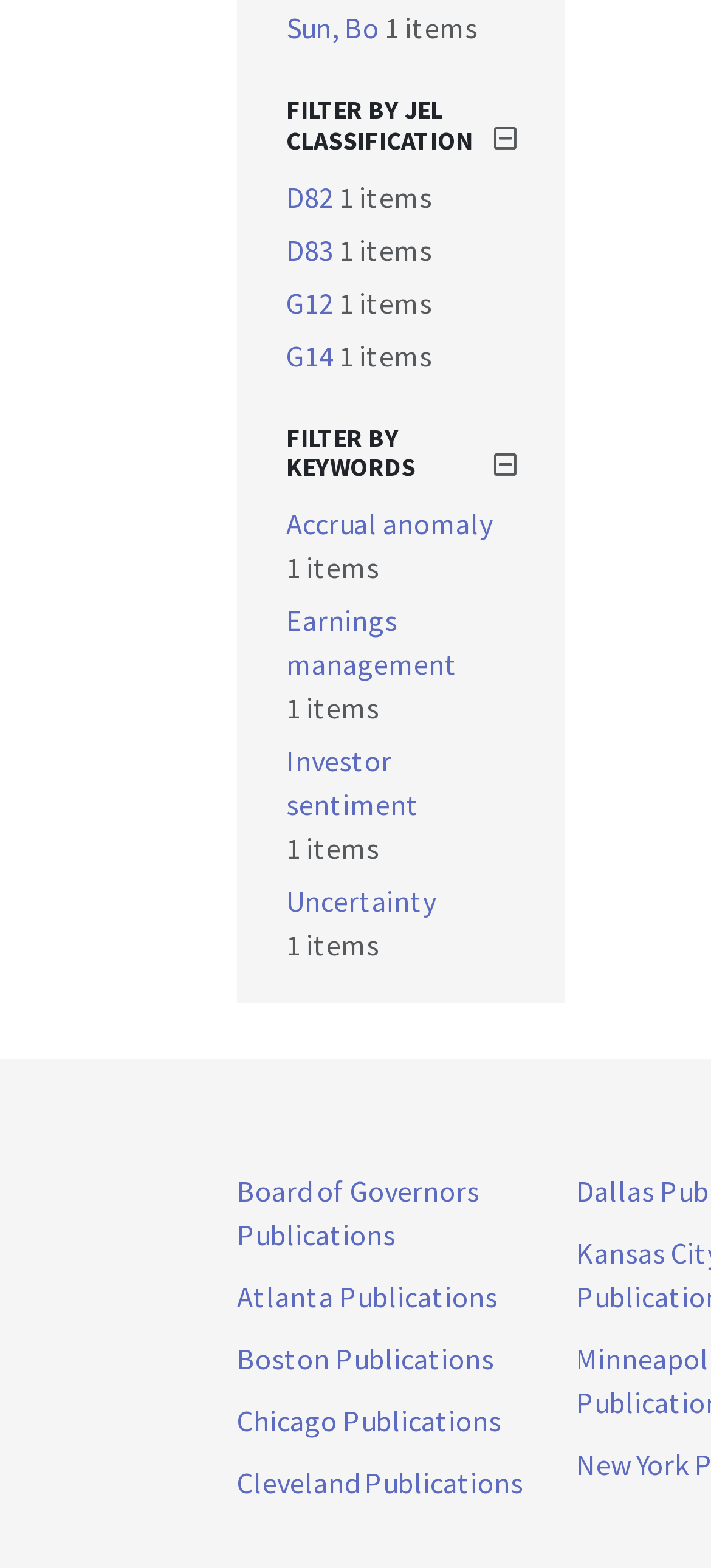Please specify the bounding box coordinates of the region to click in order to perform the following instruction: "View Board of Governors Publications".

[0.333, 0.748, 0.674, 0.799]